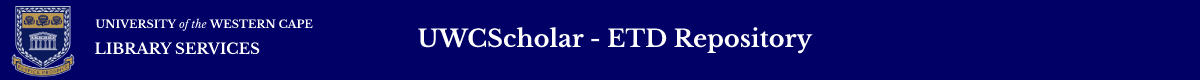What is the purpose of the UWCScholar ETD Repository?
Your answer should be a single word or phrase derived from the screenshot.

Supporting academic research and scholarship